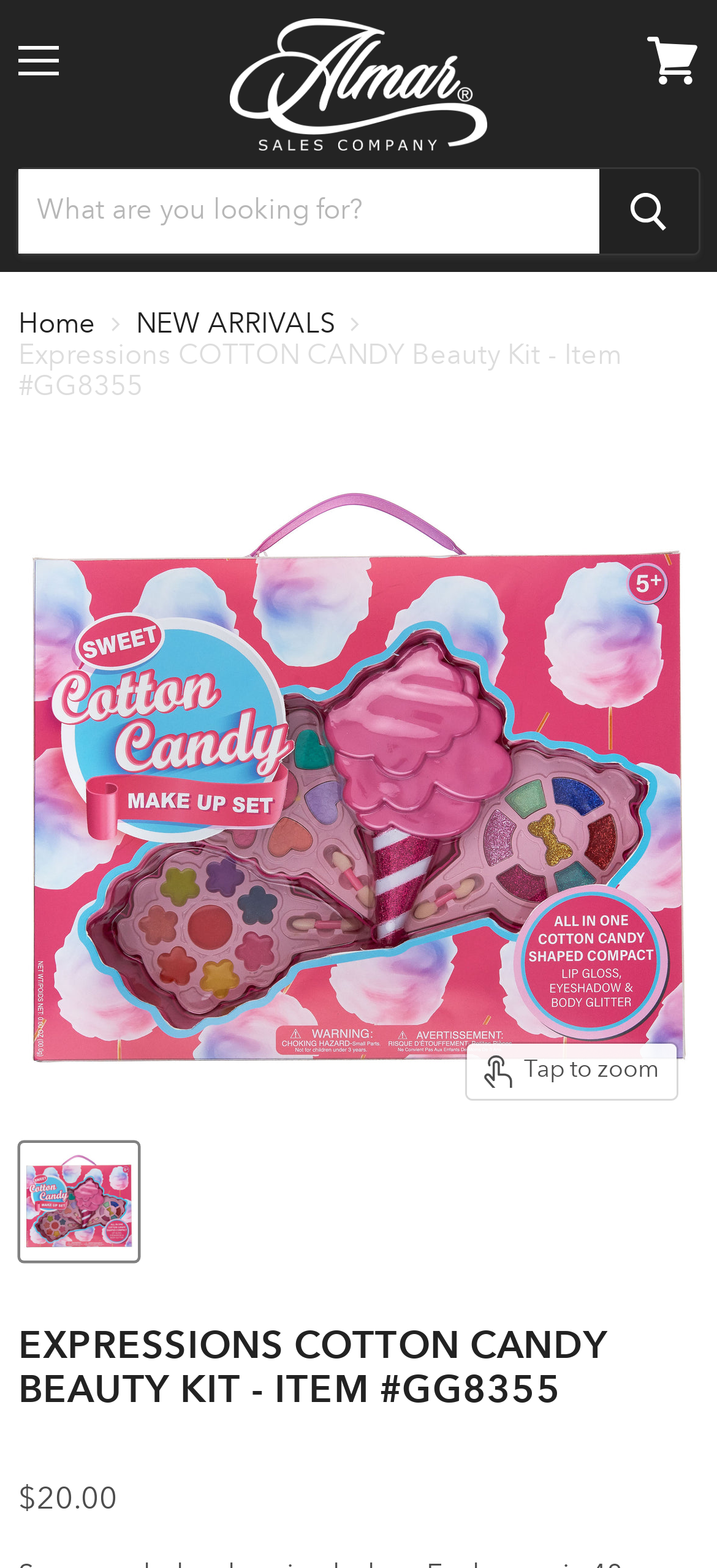Could you determine the bounding box coordinates of the clickable element to complete the instruction: "Go to home page"? Provide the coordinates as four float numbers between 0 and 1, i.e., [left, top, right, bottom].

[0.026, 0.197, 0.133, 0.217]